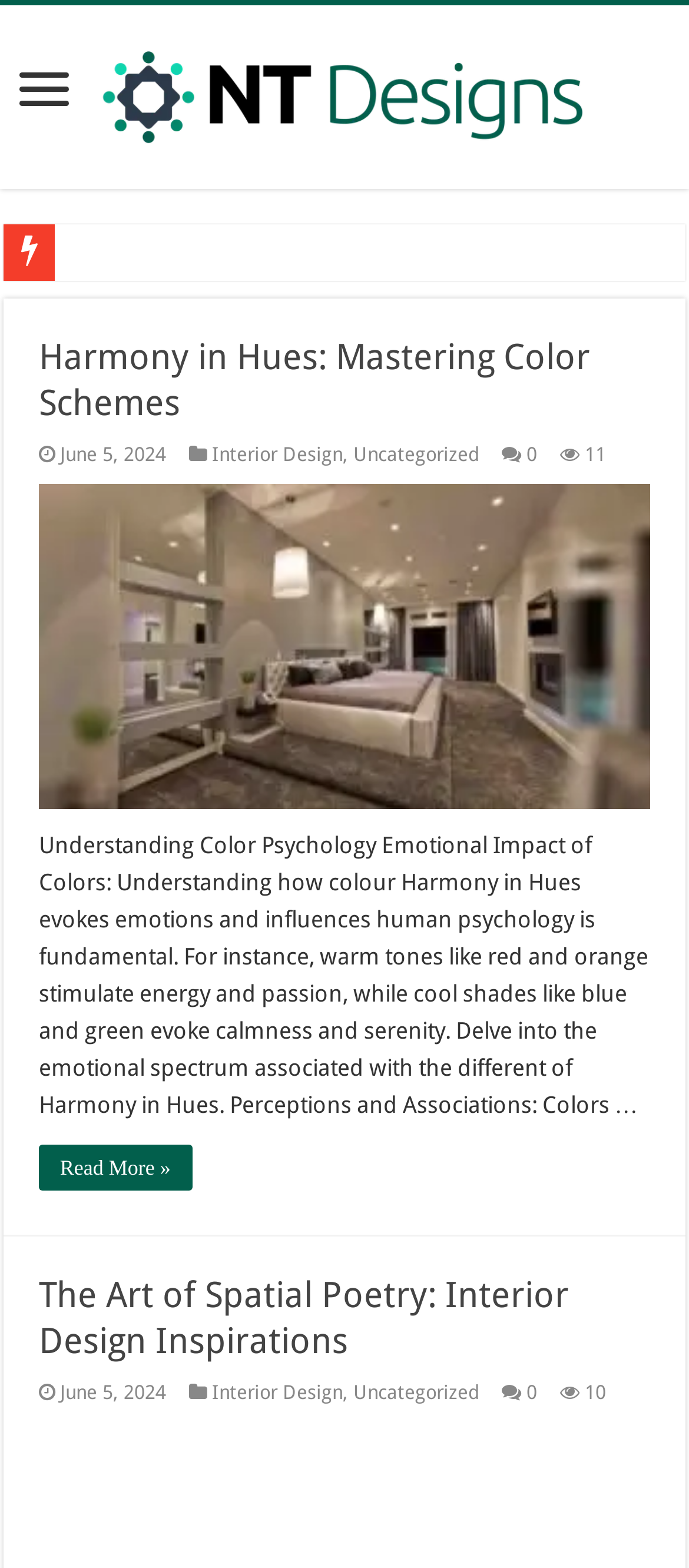What is the date of the second article?
Analyze the image and deliver a detailed answer to the question.

I found the date of the second article by looking at the StaticText element with the text 'June 5, 2024' which is located below the heading element with the text 'The Art of Spatial Poetry: Interior Design Inspirations'.